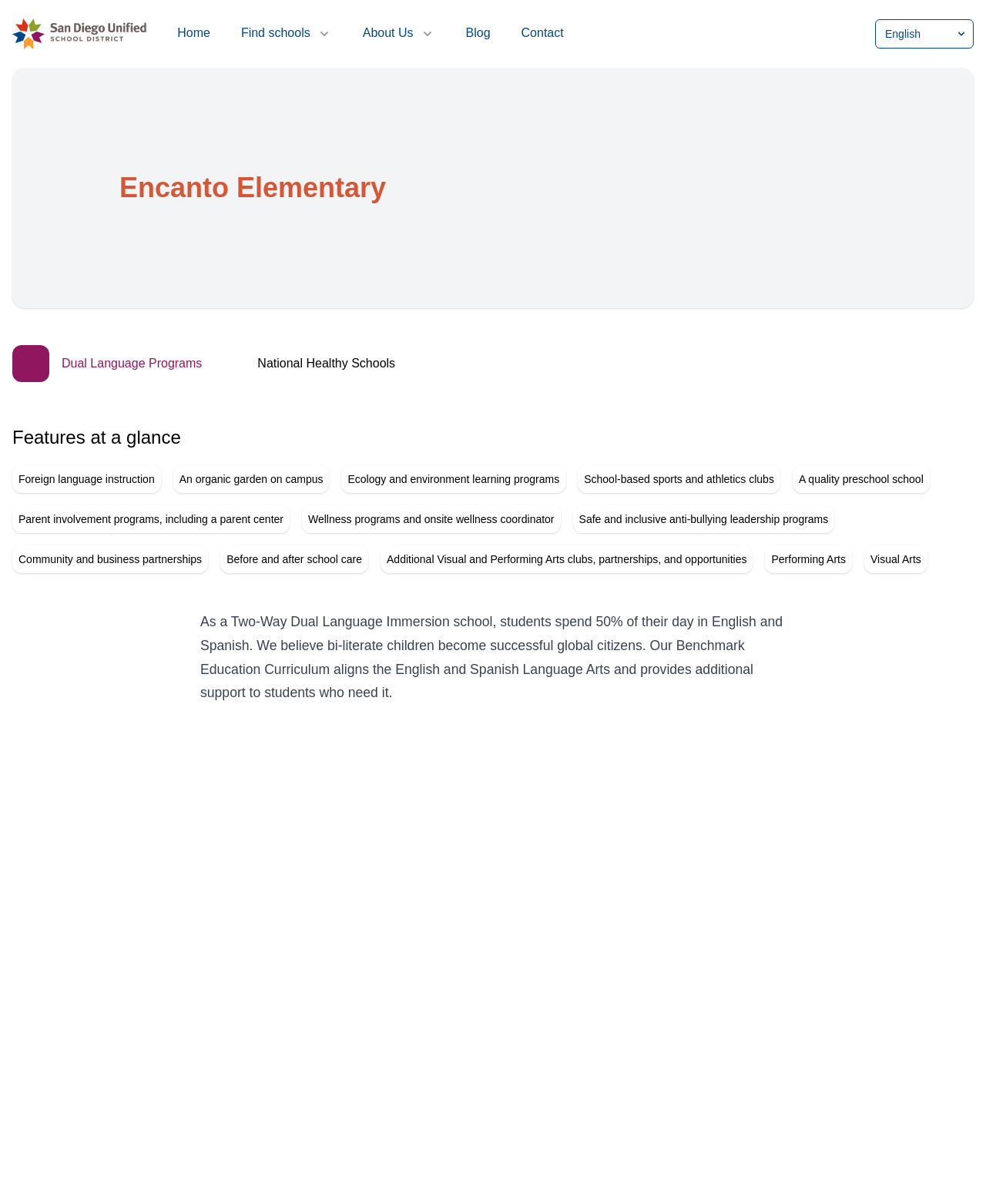Find the bounding box coordinates of the clickable area required to complete the following action: "Learn more about Dual Language Programs".

[0.012, 0.287, 0.205, 0.317]